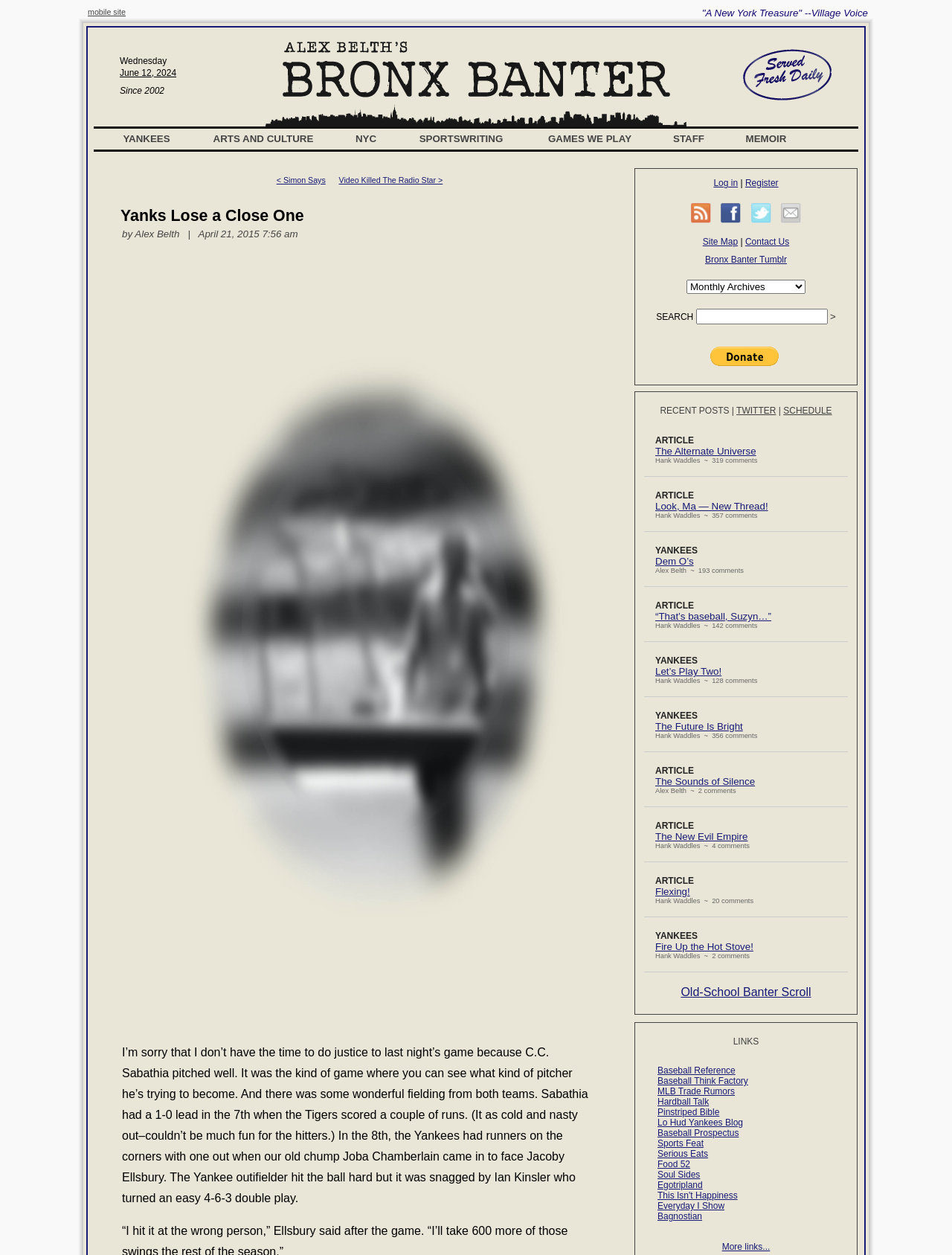Can you find the bounding box coordinates for the element to click on to achieve the instruction: "Learn about the charity"?

None